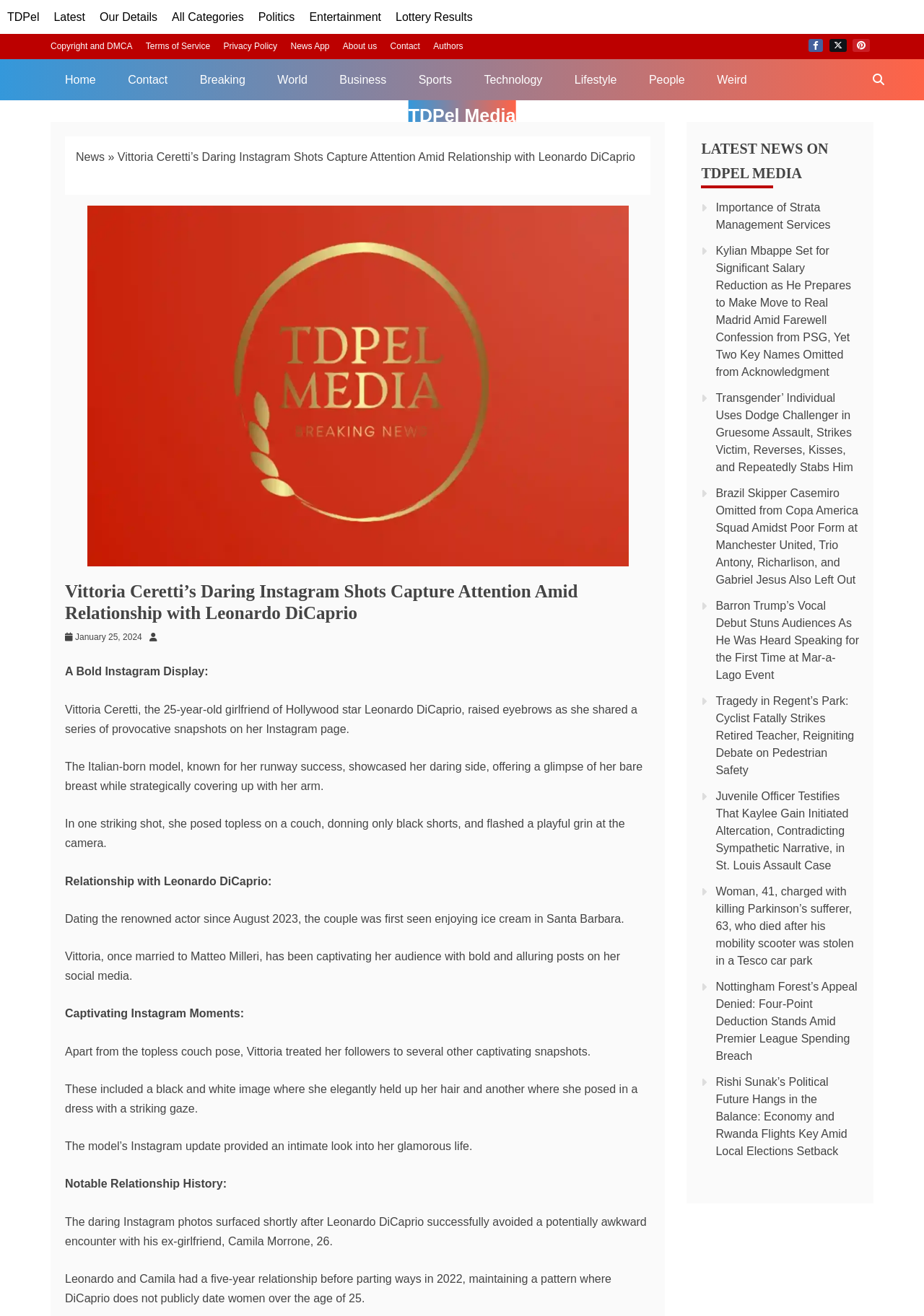Pinpoint the bounding box coordinates of the clickable area needed to execute the instruction: "Click on the 'TDPel' link". The coordinates should be specified as four float numbers between 0 and 1, i.e., [left, top, right, bottom].

[0.008, 0.008, 0.043, 0.018]